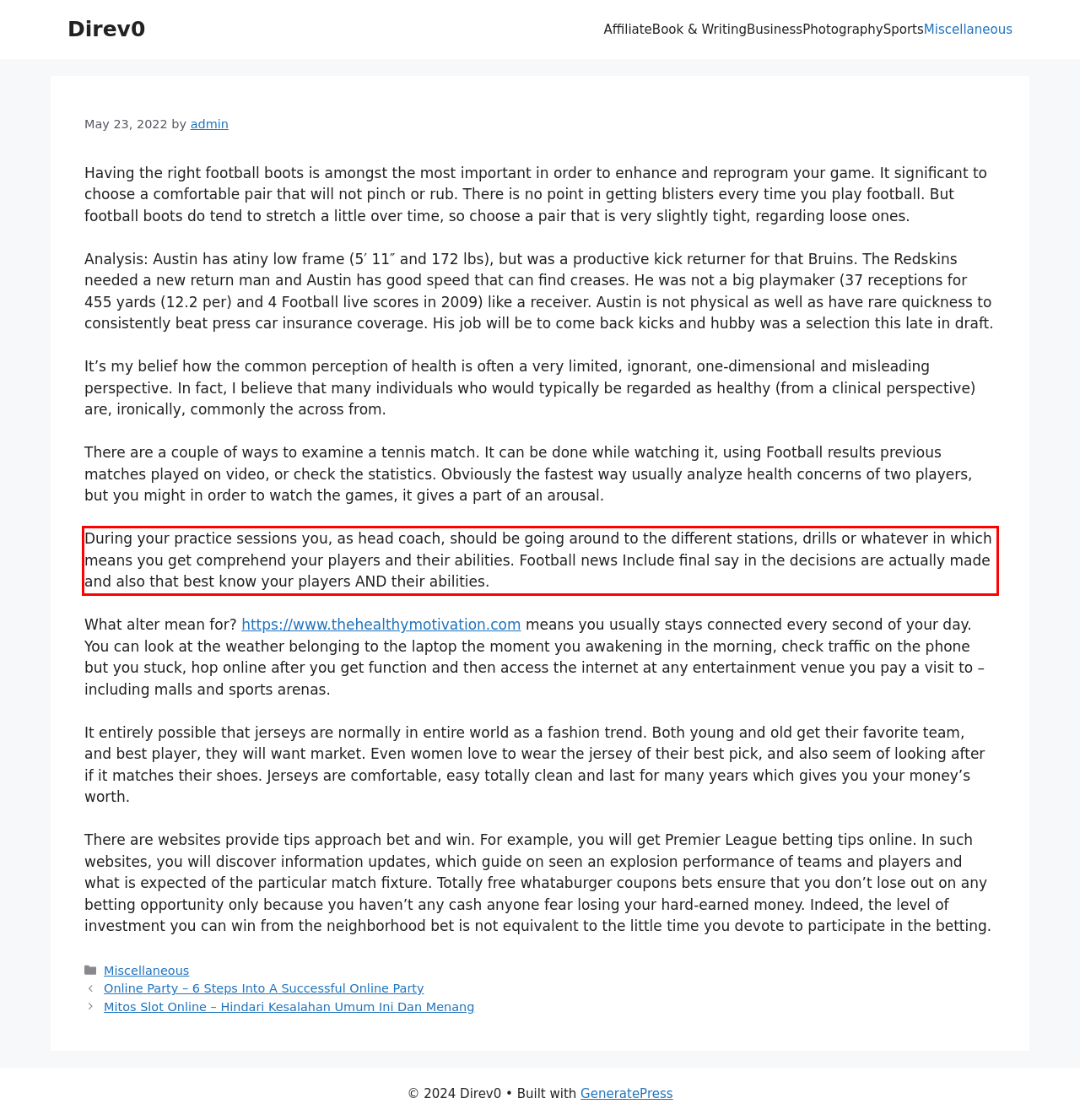Perform OCR on the text inside the red-bordered box in the provided screenshot and output the content.

During your practice sessions you, as head coach, should be going around to the different stations, drills or whatever in which means you get comprehend your players and their abilities. Football news Include final say in the decisions are actually made and also that best know your players AND their abilities.